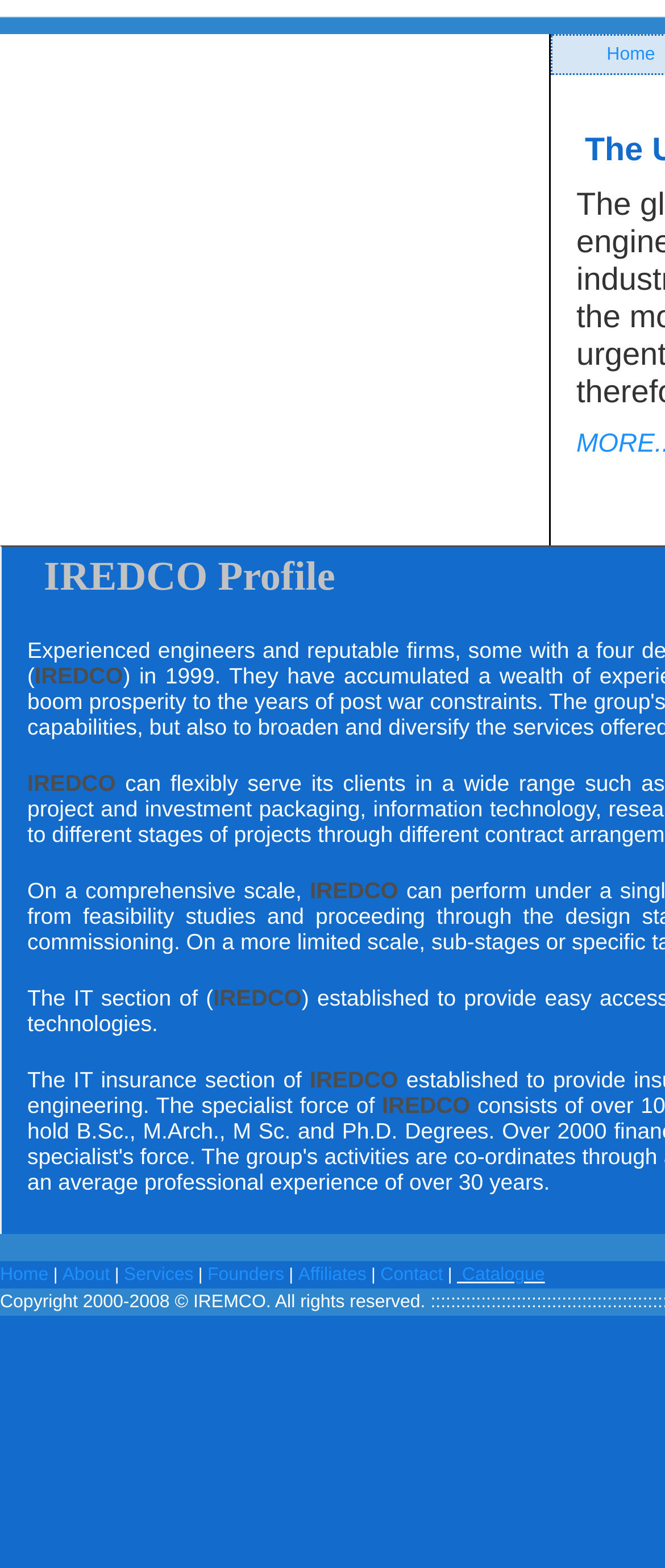Please identify the bounding box coordinates of the region to click in order to complete the given instruction: "View next post". The coordinates should be four float numbers between 0 and 1, i.e., [left, top, right, bottom].

None